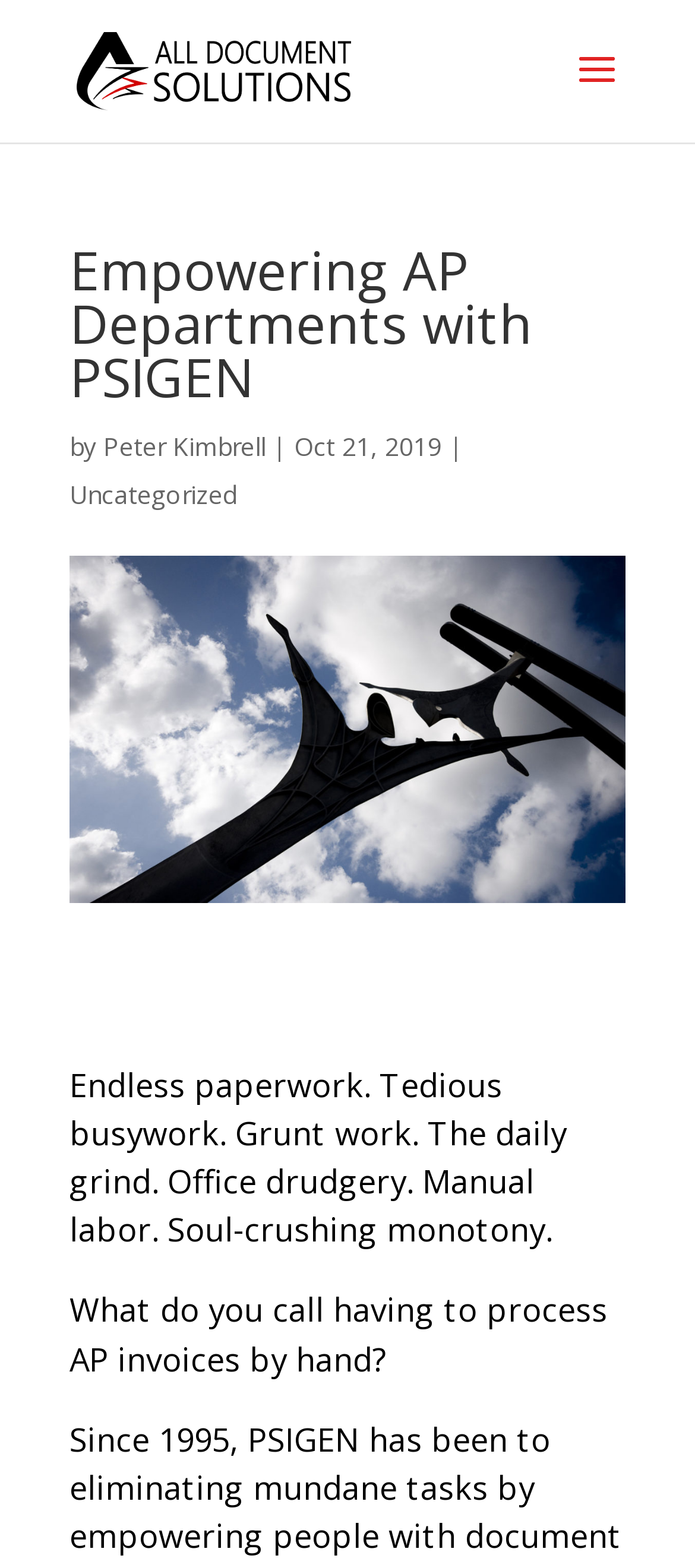Who is the author of the article?
Carefully analyze the image and provide a detailed answer to the question.

The article has a byline that mentions the author's name, which is 'Peter Kimbrell'. This information is located below the main heading of the webpage.